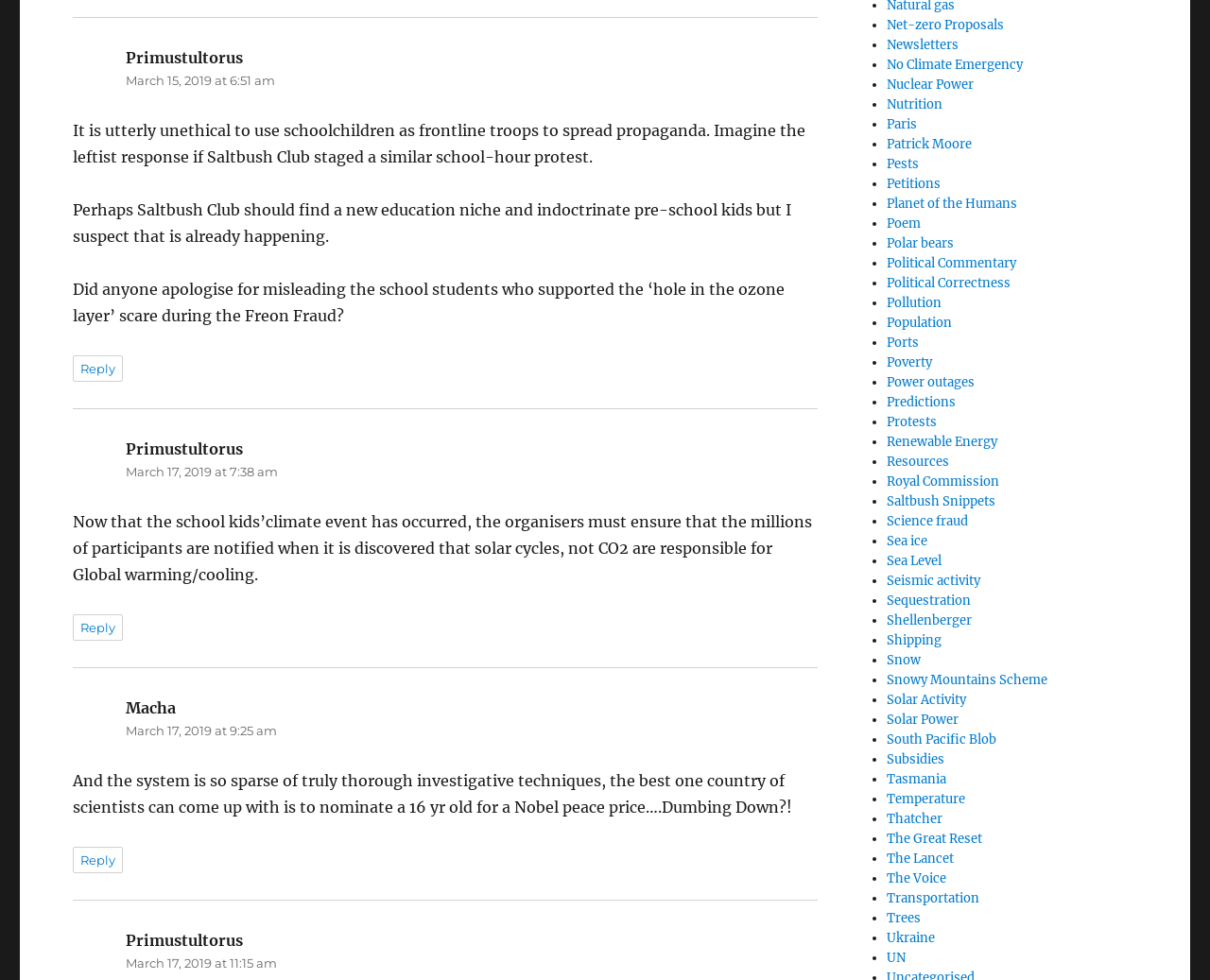Determine the bounding box coordinates of the UI element described below. Use the format (top-left x, top-left y, bottom-right x, bottom-right y) with floating point numbers between 0 and 1: The Voice

[0.733, 0.888, 0.782, 0.904]